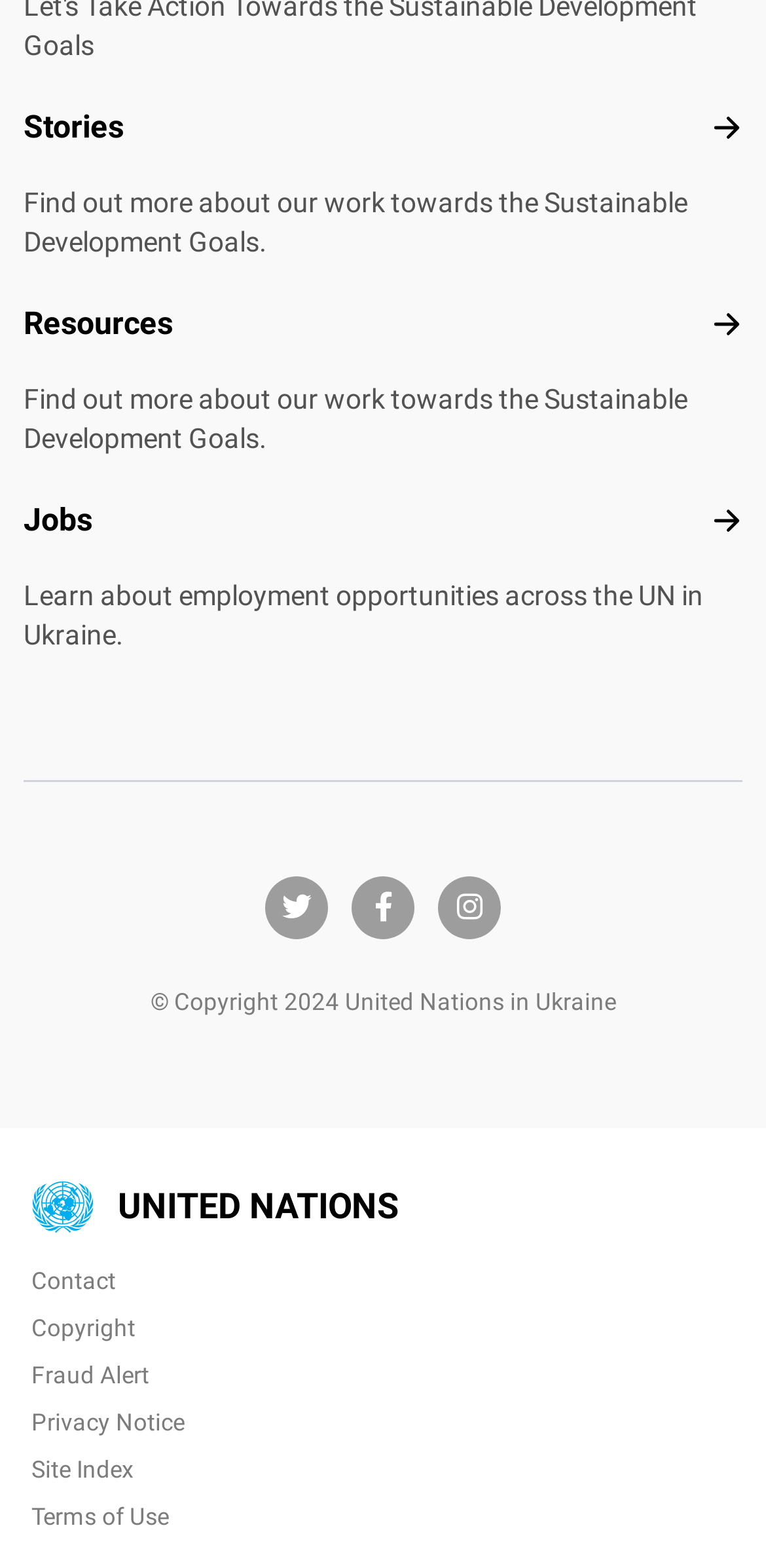How many navigation links are there in the global U.N. menu?
Your answer should be a single word or phrase derived from the screenshot.

6